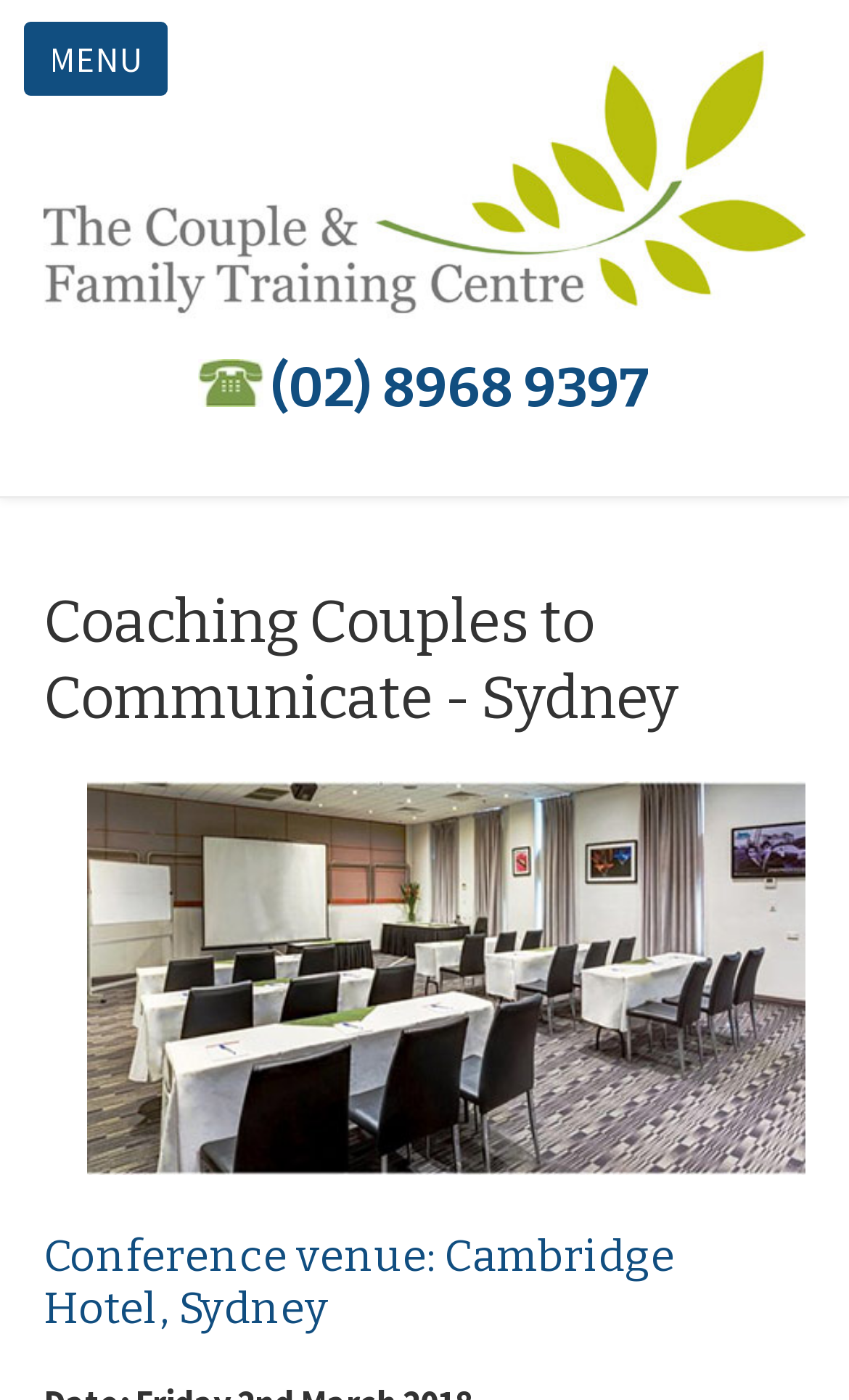Provide the bounding box coordinates of the HTML element this sentence describes: "(02) 8968 9397". The bounding box coordinates consist of four float numbers between 0 and 1, i.e., [left, top, right, bottom].

[0.319, 0.254, 0.768, 0.301]